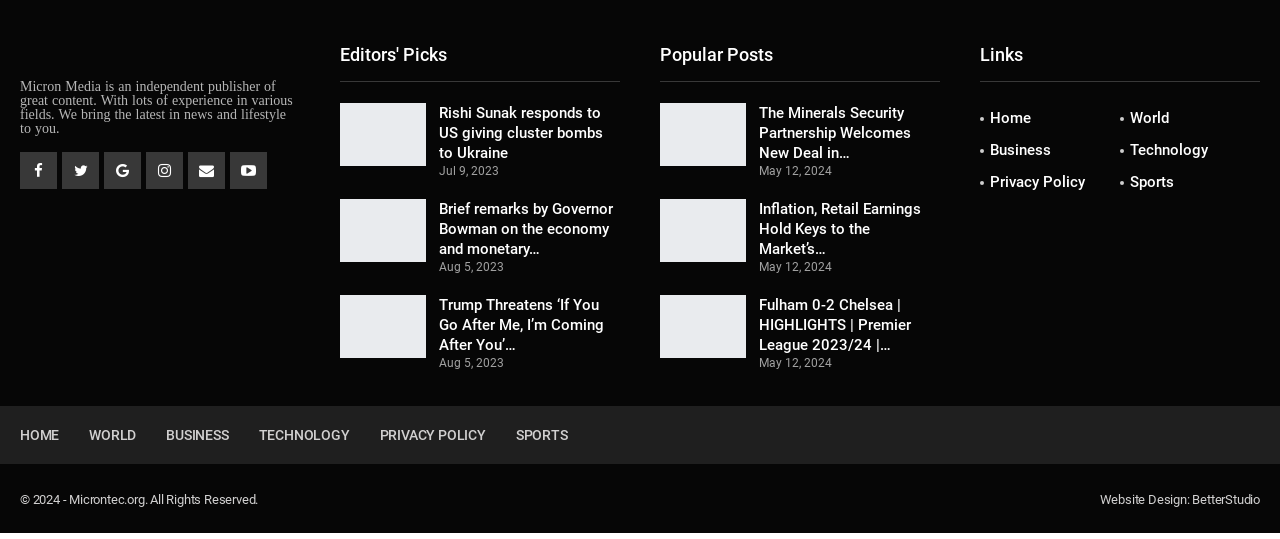Could you highlight the region that needs to be clicked to execute the instruction: "Enter your name"?

None